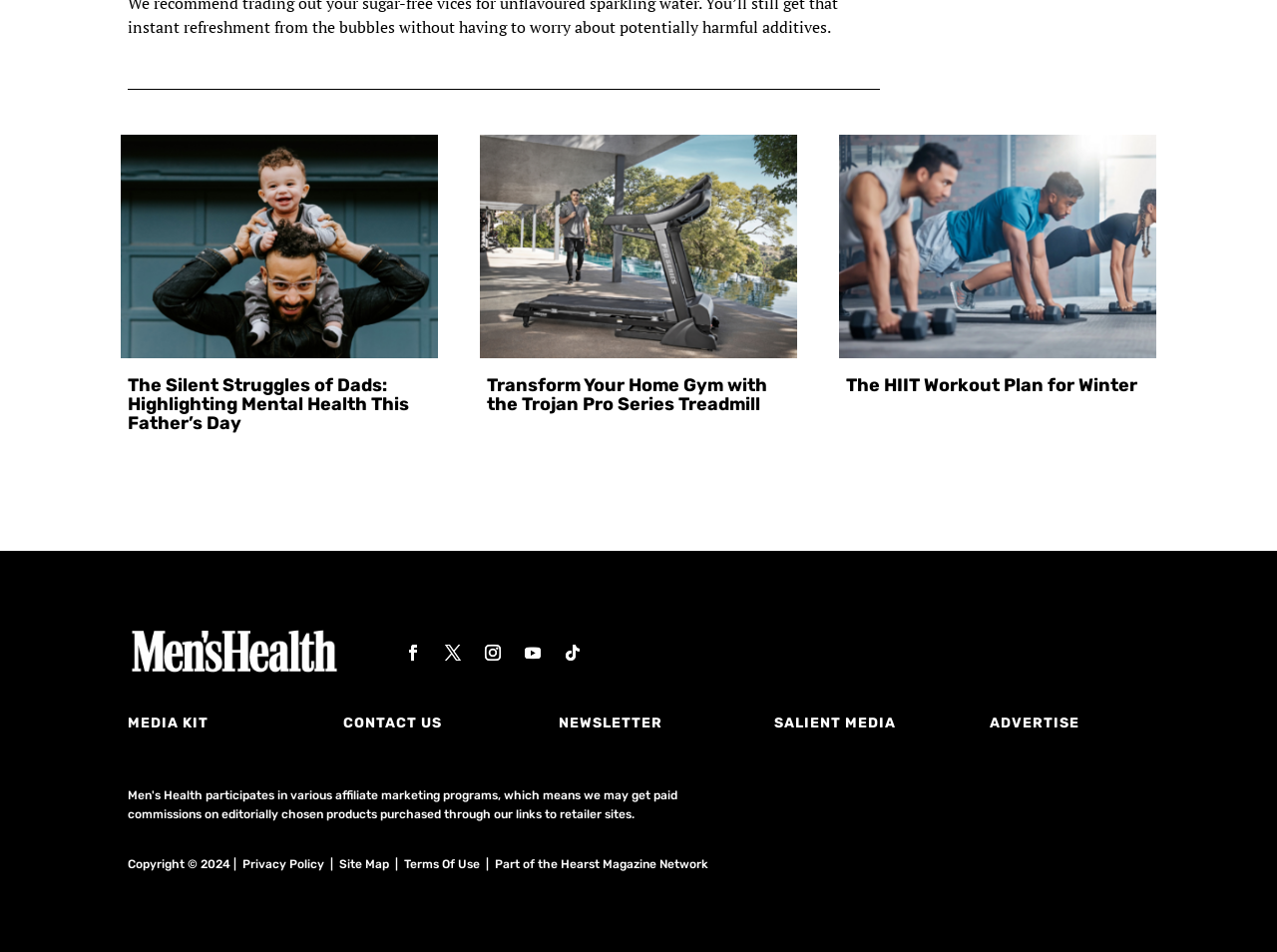Find the bounding box coordinates of the element's region that should be clicked in order to follow the given instruction: "Visit the Women's Health Magazine South Africa homepage". The coordinates should consist of four float numbers between 0 and 1, i.e., [left, top, right, bottom].

[0.1, 0.696, 0.267, 0.714]